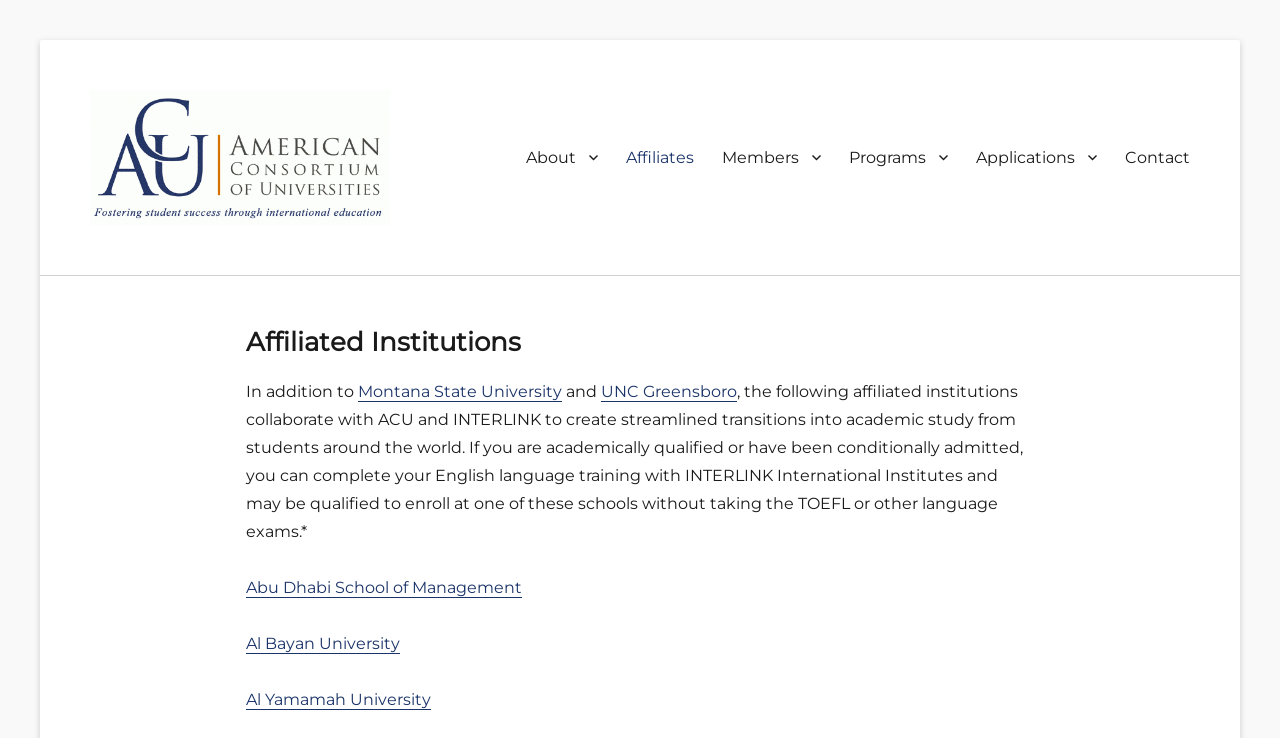Determine the bounding box coordinates for the area that needs to be clicked to fulfill this task: "Explore Abu Dhabi School of Management". The coordinates must be given as four float numbers between 0 and 1, i.e., [left, top, right, bottom].

[0.192, 0.783, 0.408, 0.809]